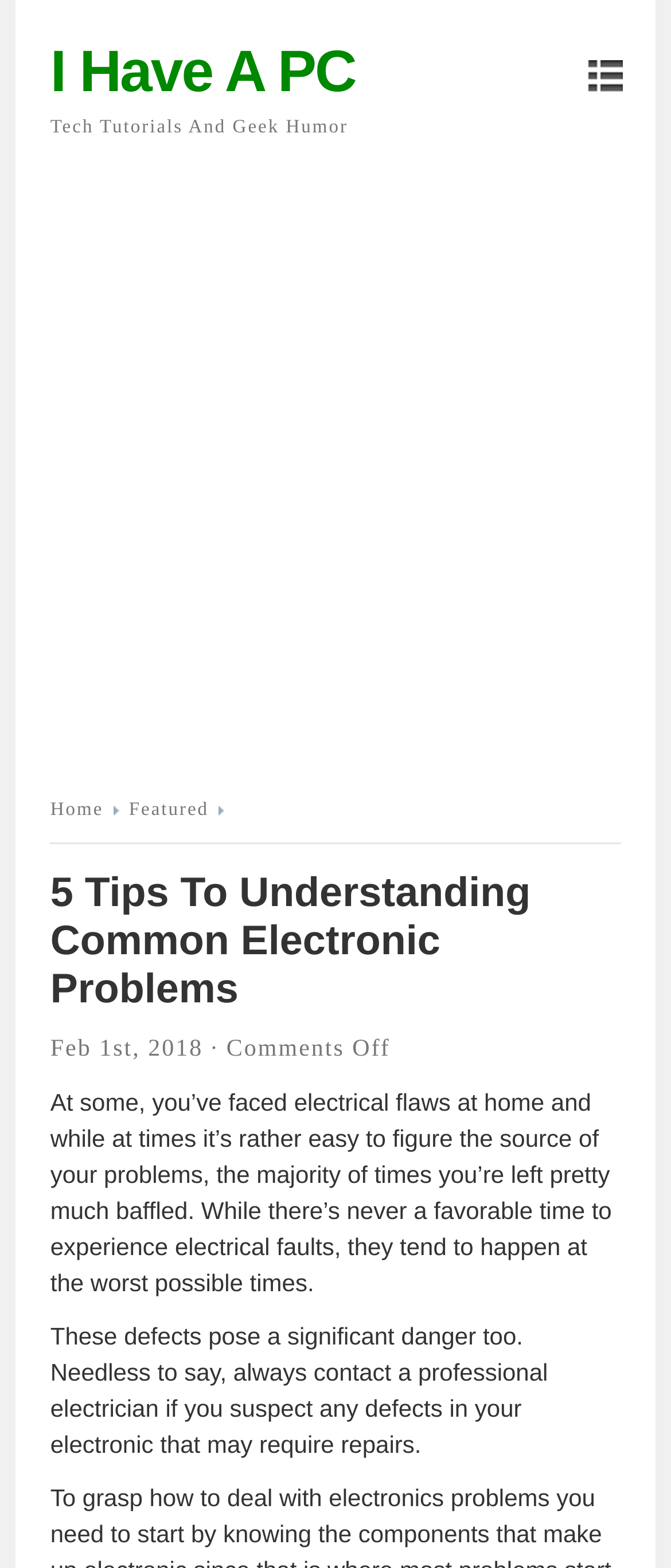Given the element description, predict the bounding box coordinates in the format (top-left x, top-left y, bottom-right x, bottom-right y). Make sure all values are between 0 and 1. Here is the element description: Featured

[0.192, 0.51, 0.337, 0.523]